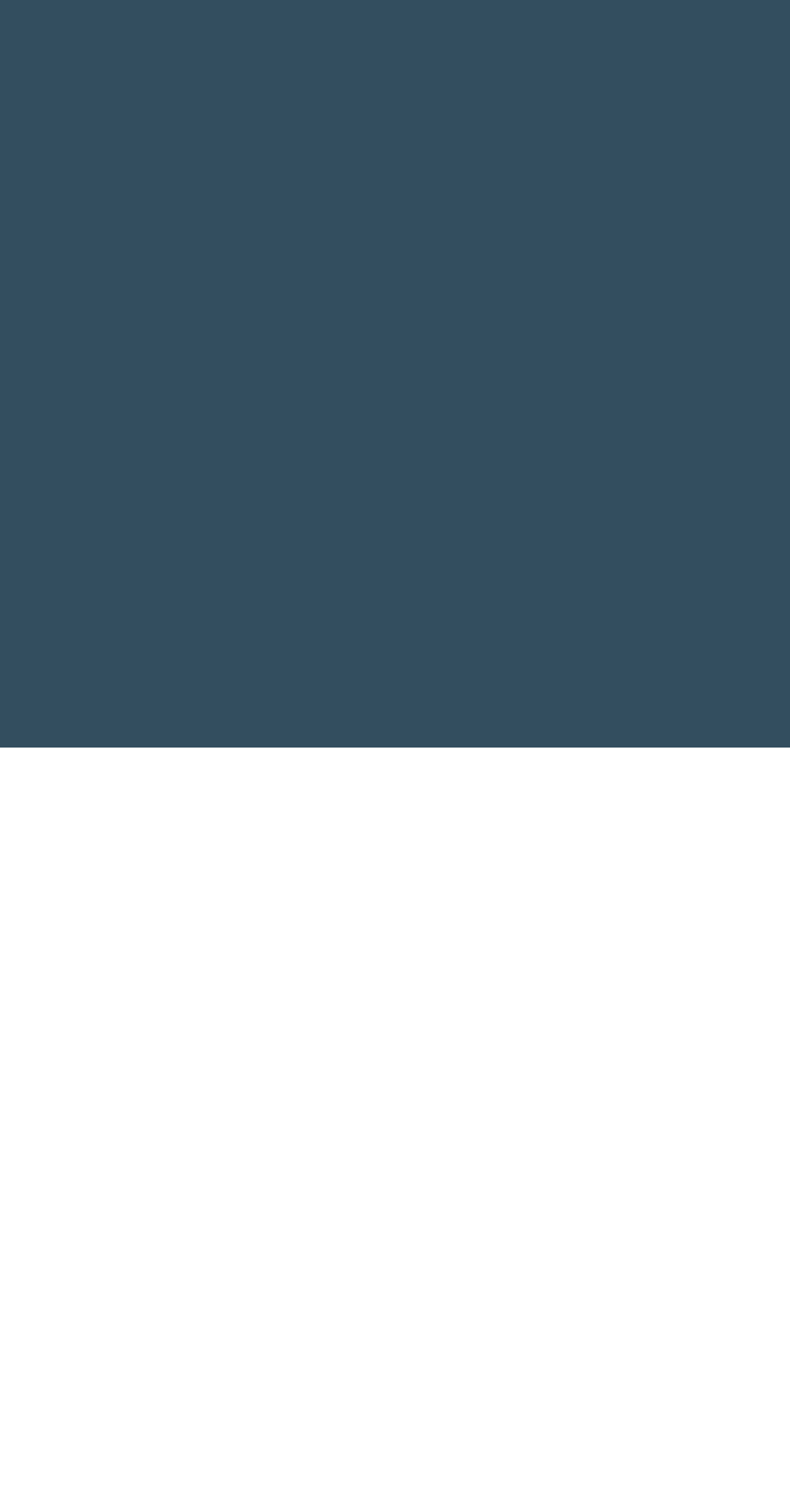Using the details from the image, please elaborate on the following question: What are the working hours of BC Cleaning Services on Wednesday?

The webpage lists the working hours of BC Cleaning Services, including Wednesday. According to the webpage, the working hours on Wednesday are from 7am to 7pm.